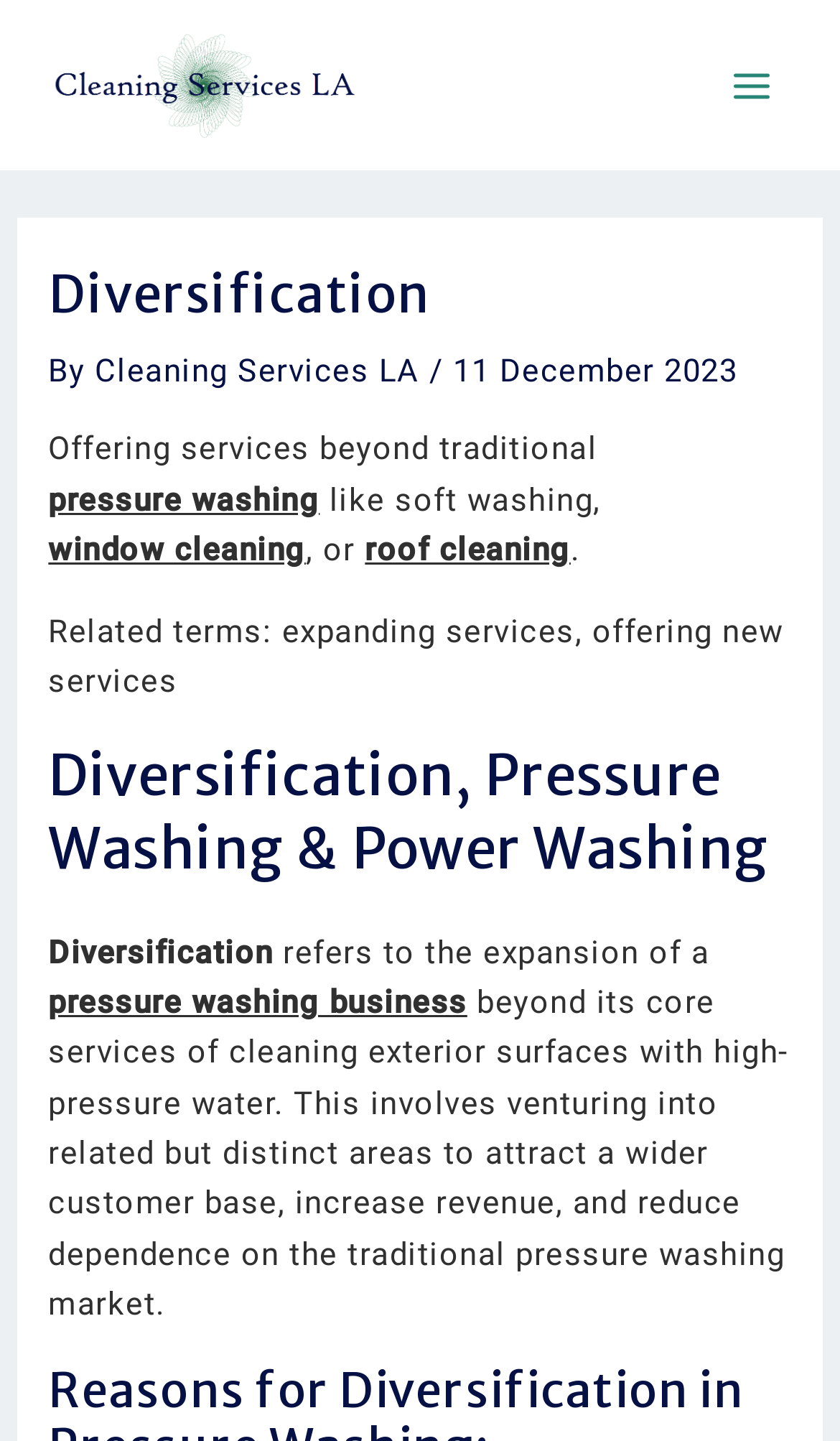Offer a thorough description of the webpage.

The webpage is about "Diversification" in the context of pressure washing, specifically discussing the expansion of services beyond traditional pressure washing. 

At the top left corner, there is a logo of "Cleaning Services LA" accompanied by a link to the same. On the top right corner, there is a main menu button. 

Below the logo, there is a header section that contains the title "Diversification" followed by the text "By Cleaning Services LA" and the date "11 December 2023". 

The main content of the webpage starts with a paragraph that explains the concept of diversification in pressure washing, mentioning services like soft washing, window cleaning, and roof cleaning. These services are highlighted as links. 

Below this paragraph, there is a subheading "Diversification, Pressure Washing & Power Washing" followed by a detailed explanation of diversification in the context of a pressure washing business. This section also contains a link to "pressure washing business". The text explains that diversification involves expanding services to attract a wider customer base, increase revenue, and reduce dependence on traditional pressure washing.